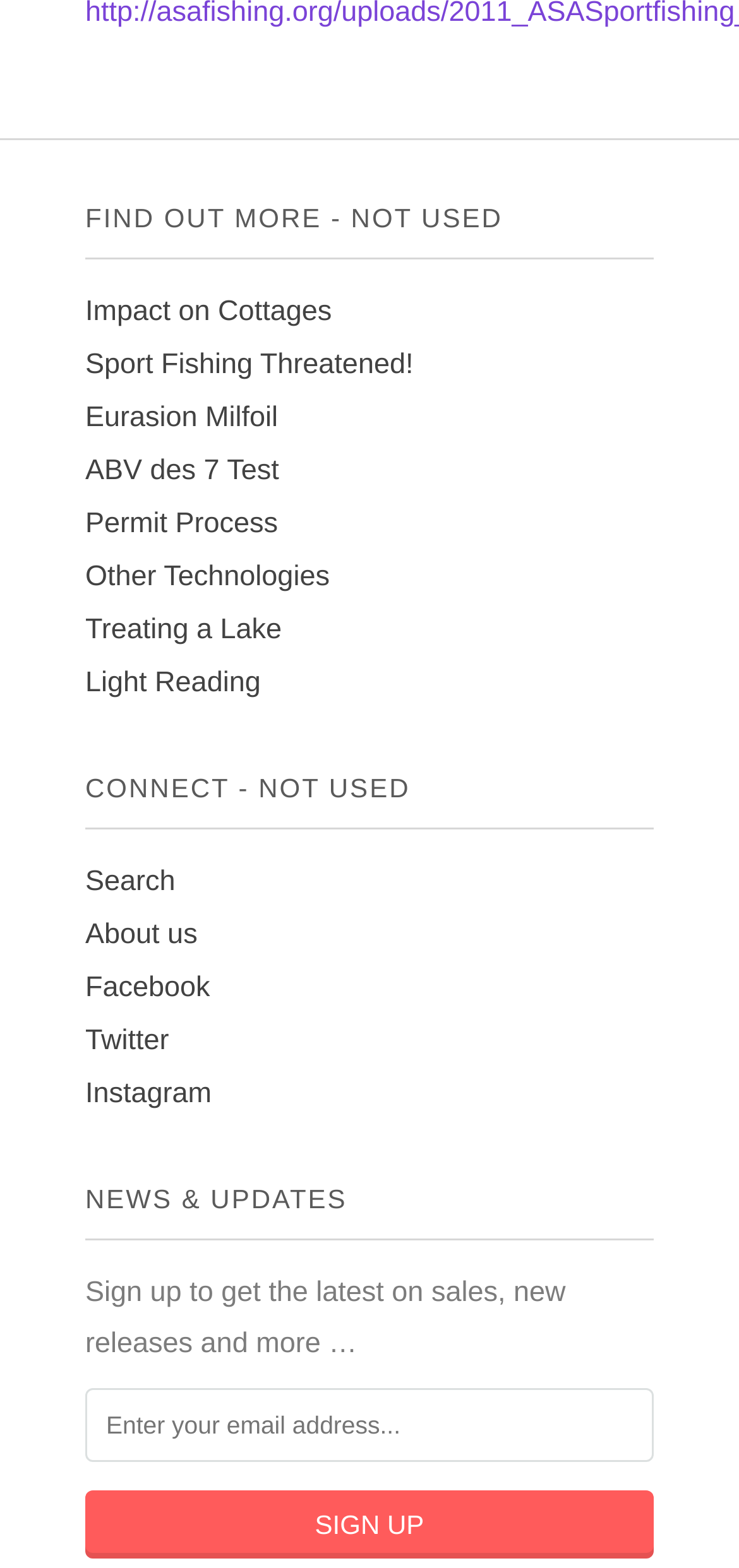Provide a short answer using a single word or phrase for the following question: 
What is the last link on the webpage?

Instagram